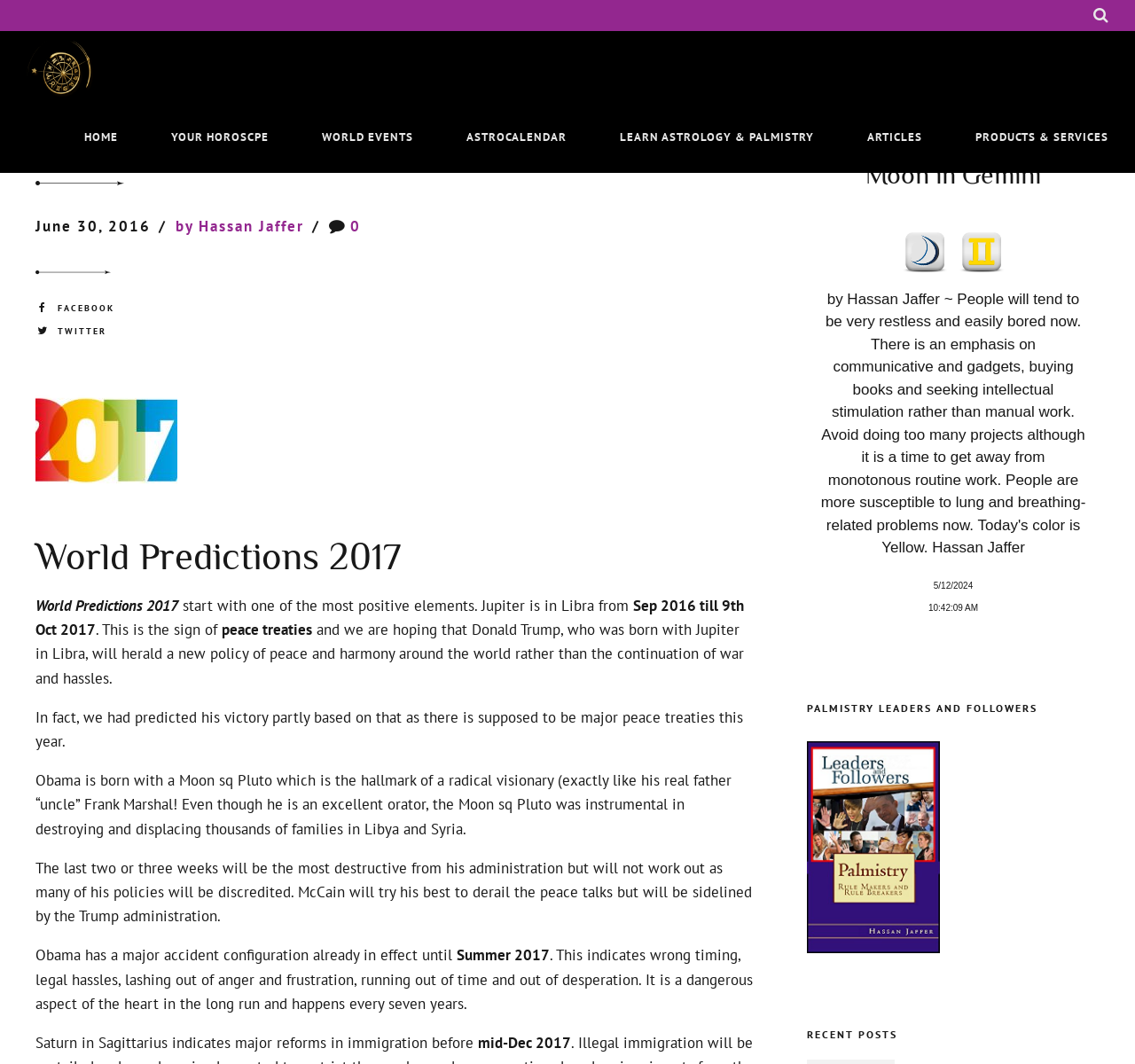How many world forecast links are there?
Based on the screenshot, respond with a single word or phrase.

5